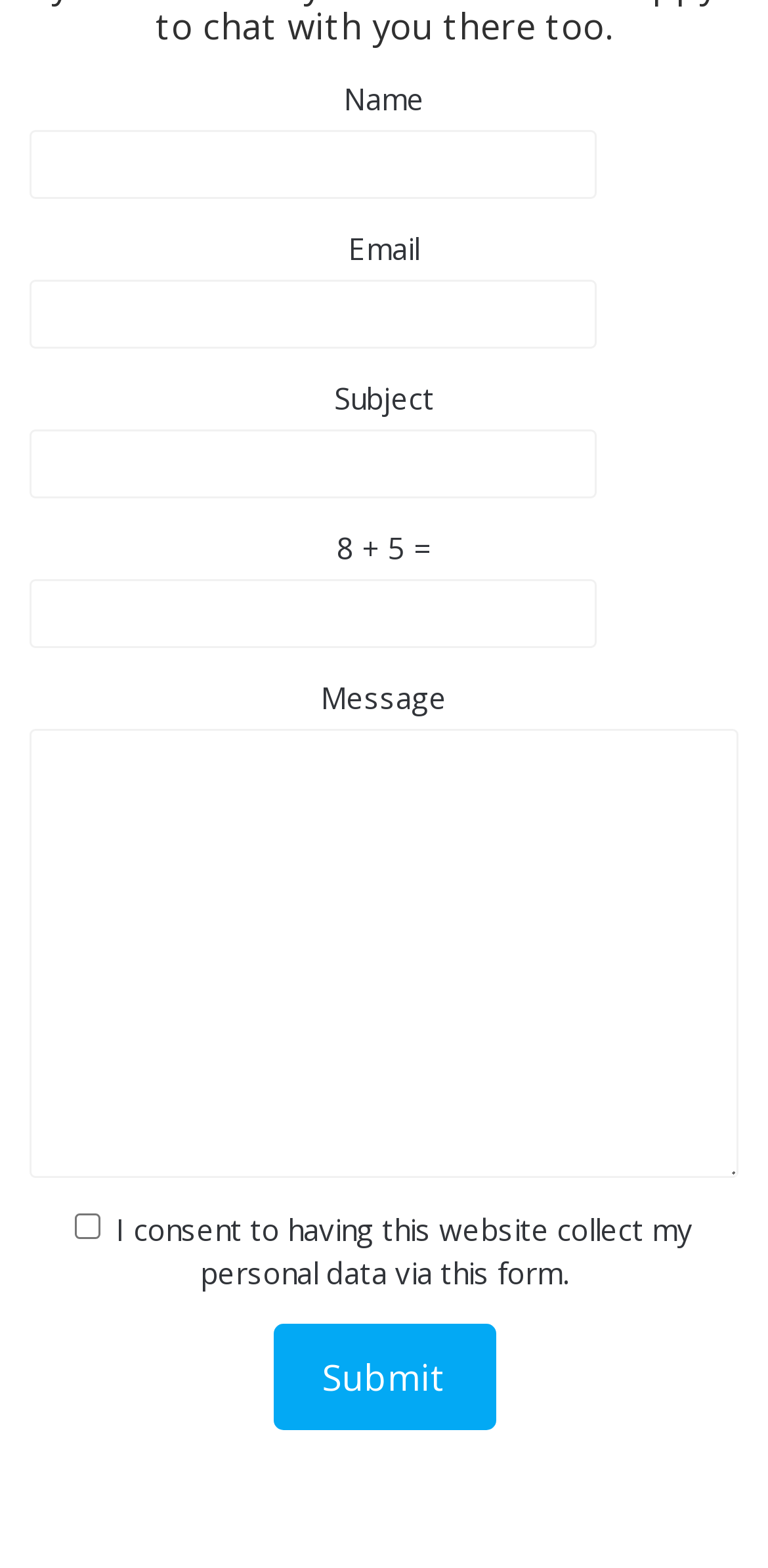Please identify the bounding box coordinates of the area I need to click to accomplish the following instruction: "Check the consent checkbox".

[0.097, 0.774, 0.131, 0.79]